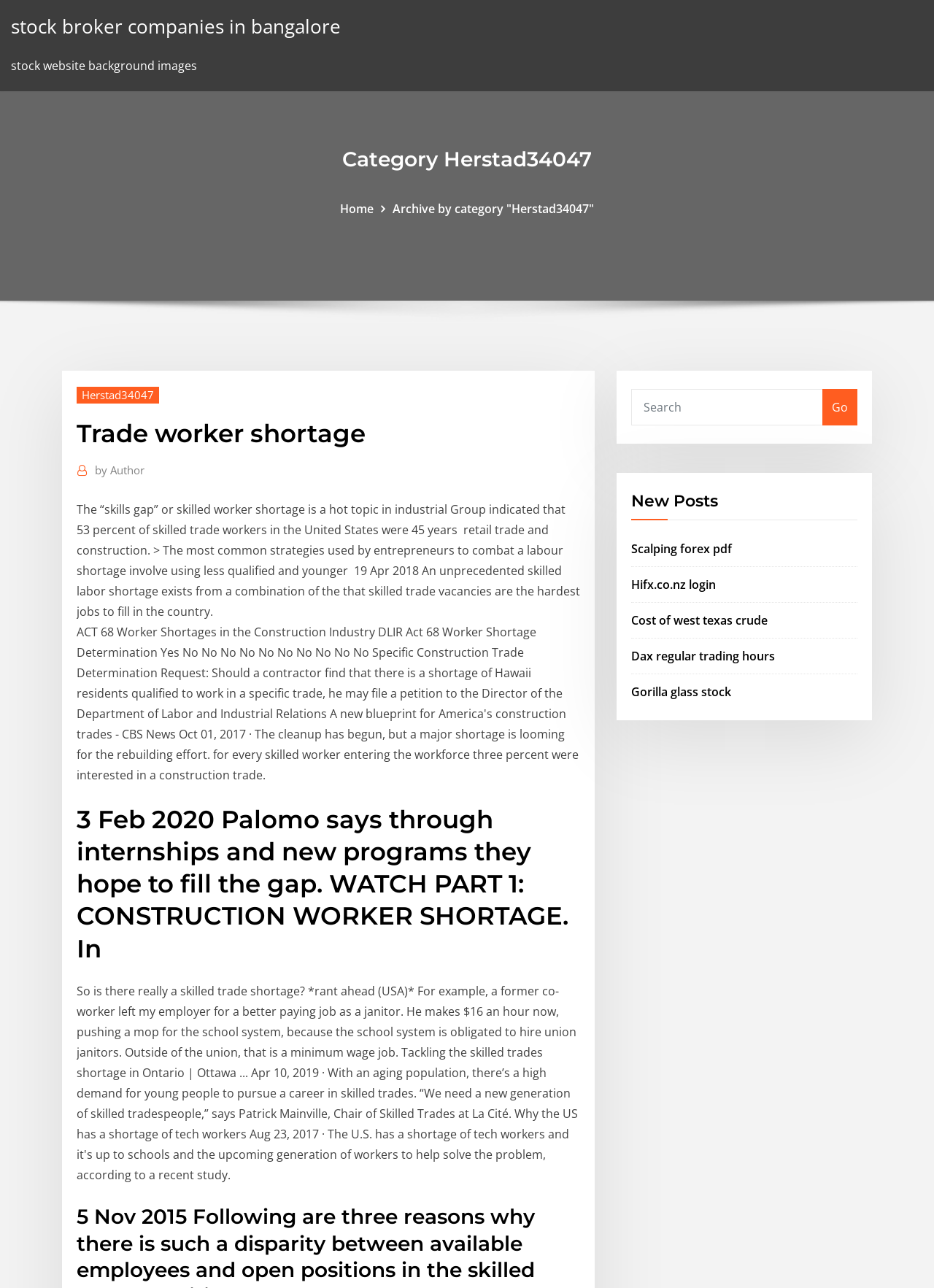How many links are there under the 'New Posts' section?
Answer the question with just one word or phrase using the image.

5